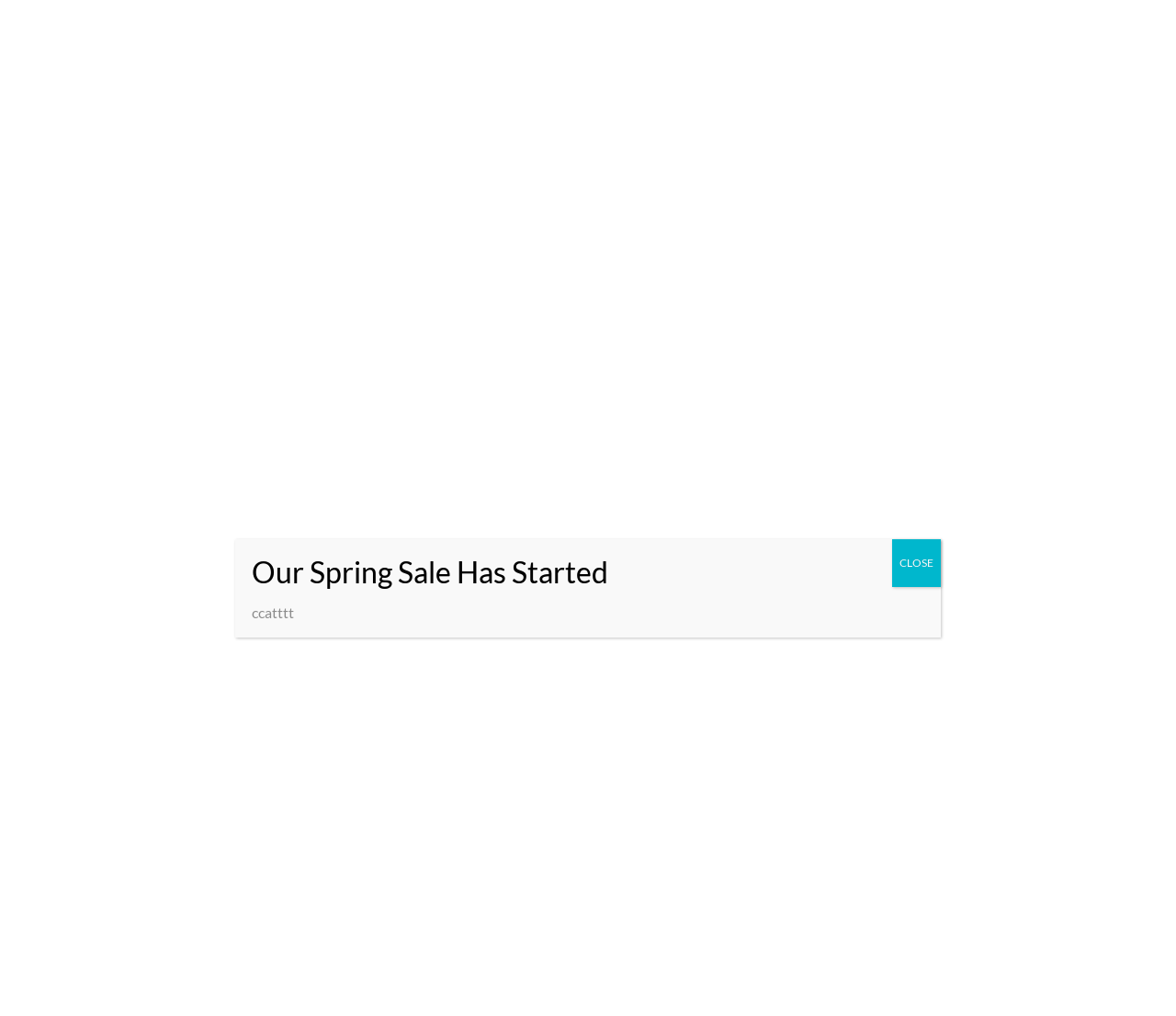What is the text of the button in the top-right corner of the webpage?
Based on the image, respond with a single word or phrase.

Search